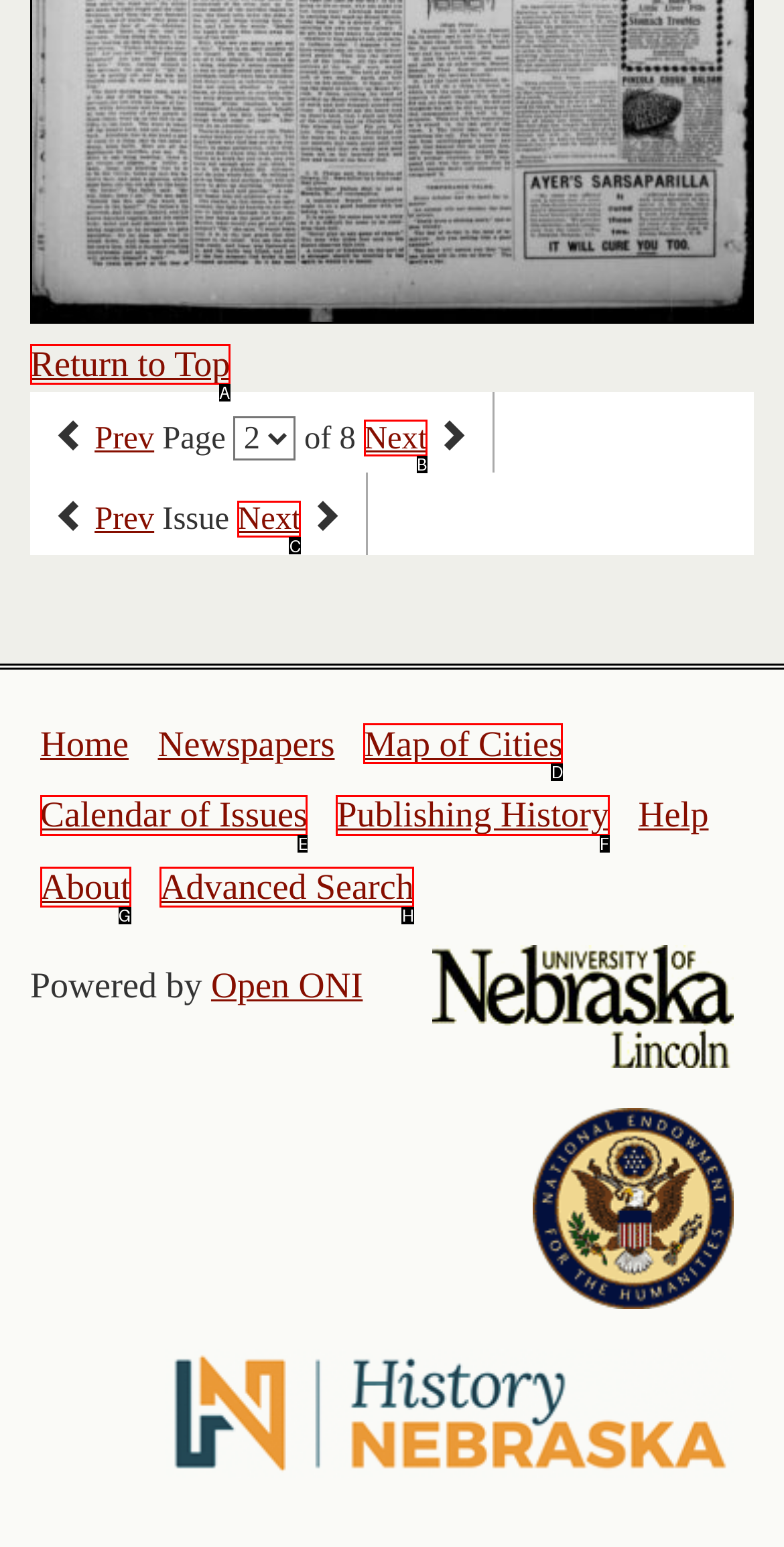Among the marked elements in the screenshot, which letter corresponds to the UI element needed for the task: View the publishing history?

F